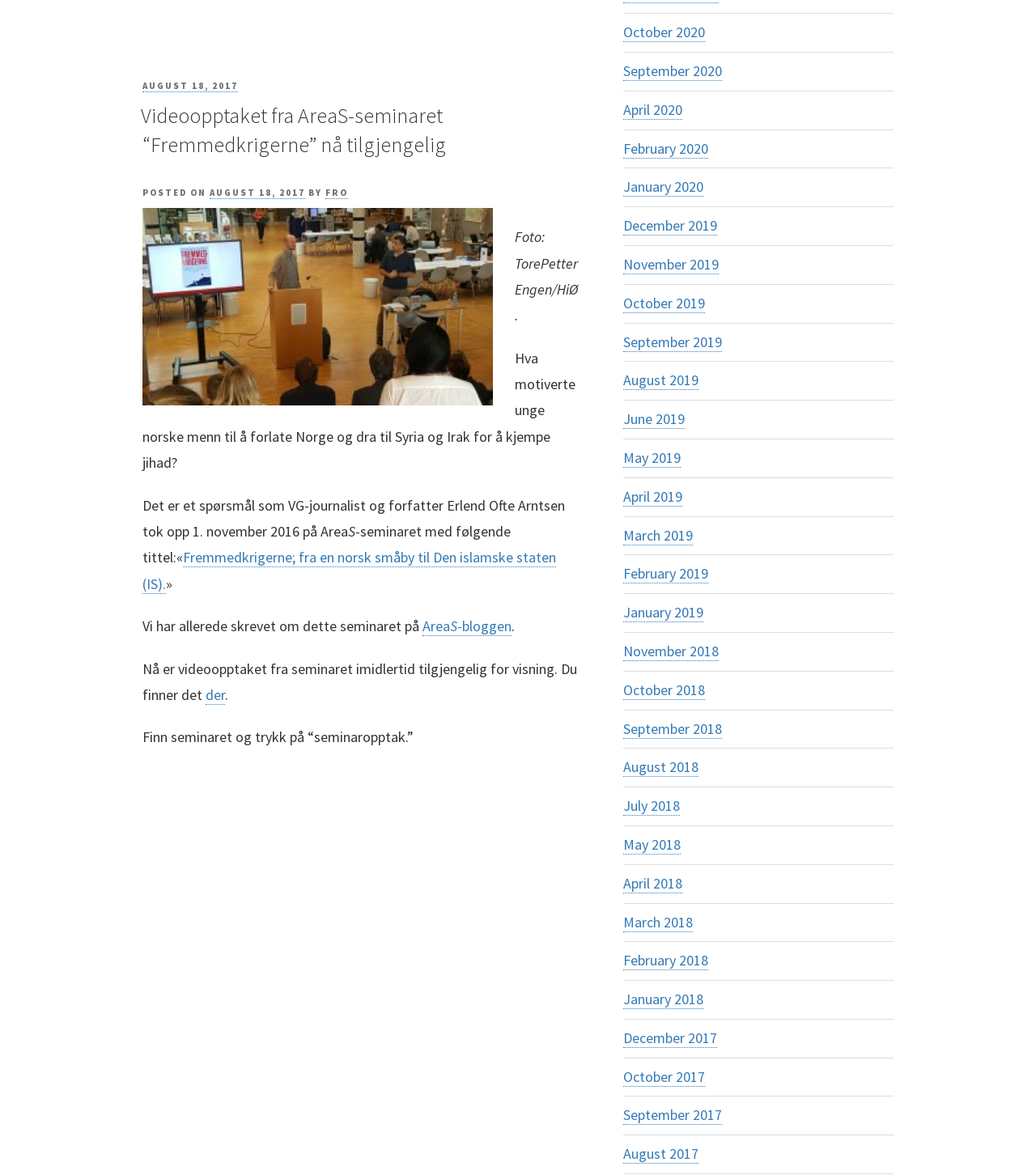Where can the video recording of the seminar be found?
Could you please answer the question thoroughly and with as much detail as possible?

The video recording of the seminar can be found on the AreaS-bloggen, as mentioned in the text 'Vi har allerede skrevet om dette seminaret på AreaS-bloggen.' This indicates that the video recording is available on the blog.